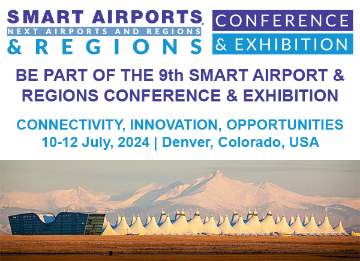Look at the image and give a detailed response to the following question: Where is the conference scheduled to take place?

The caption clearly mentions that the conference is scheduled to take place in Denver, Colorado, USA, providing the exact location of the event.